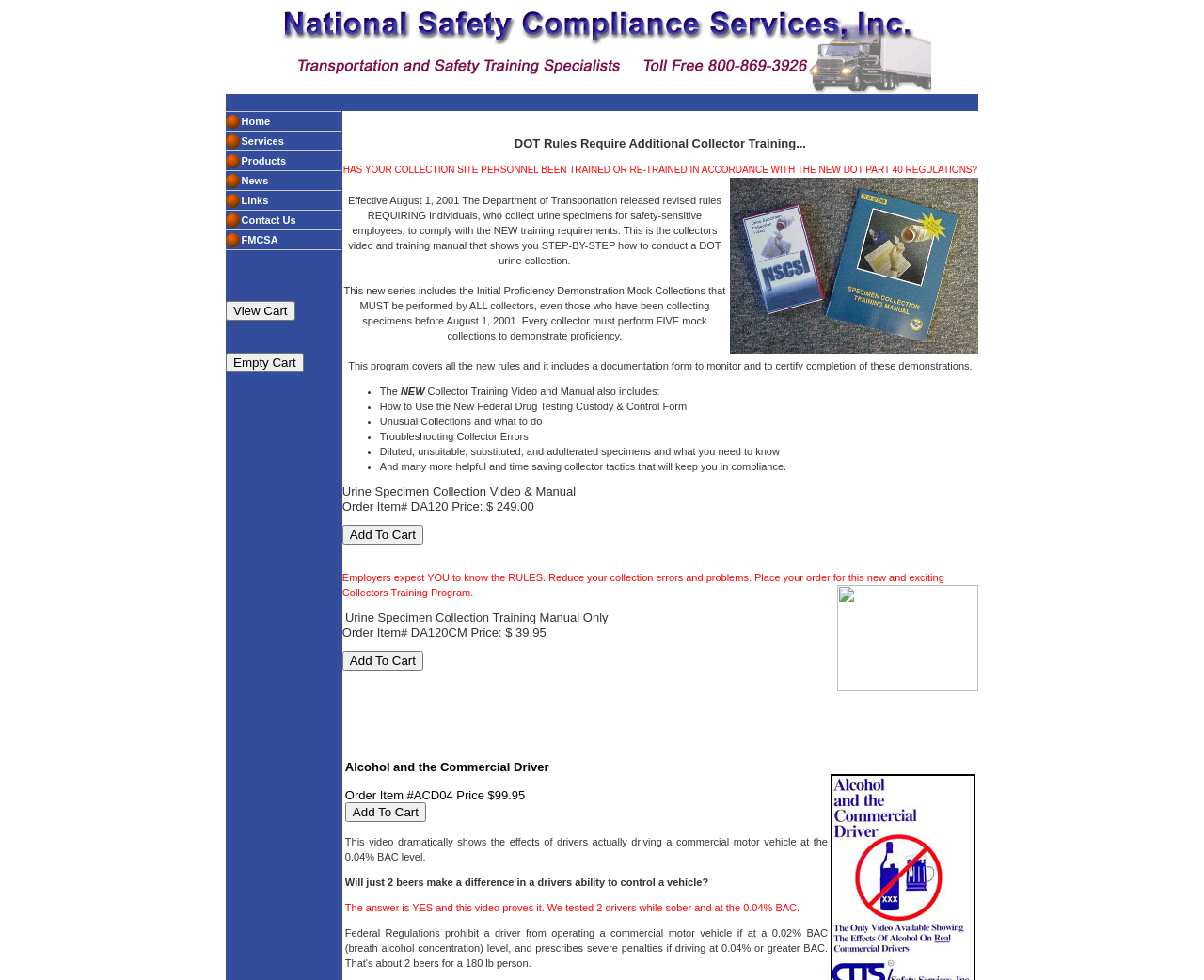Find the bounding box coordinates for the area that must be clicked to perform this action: "Enter your name in the input field".

None